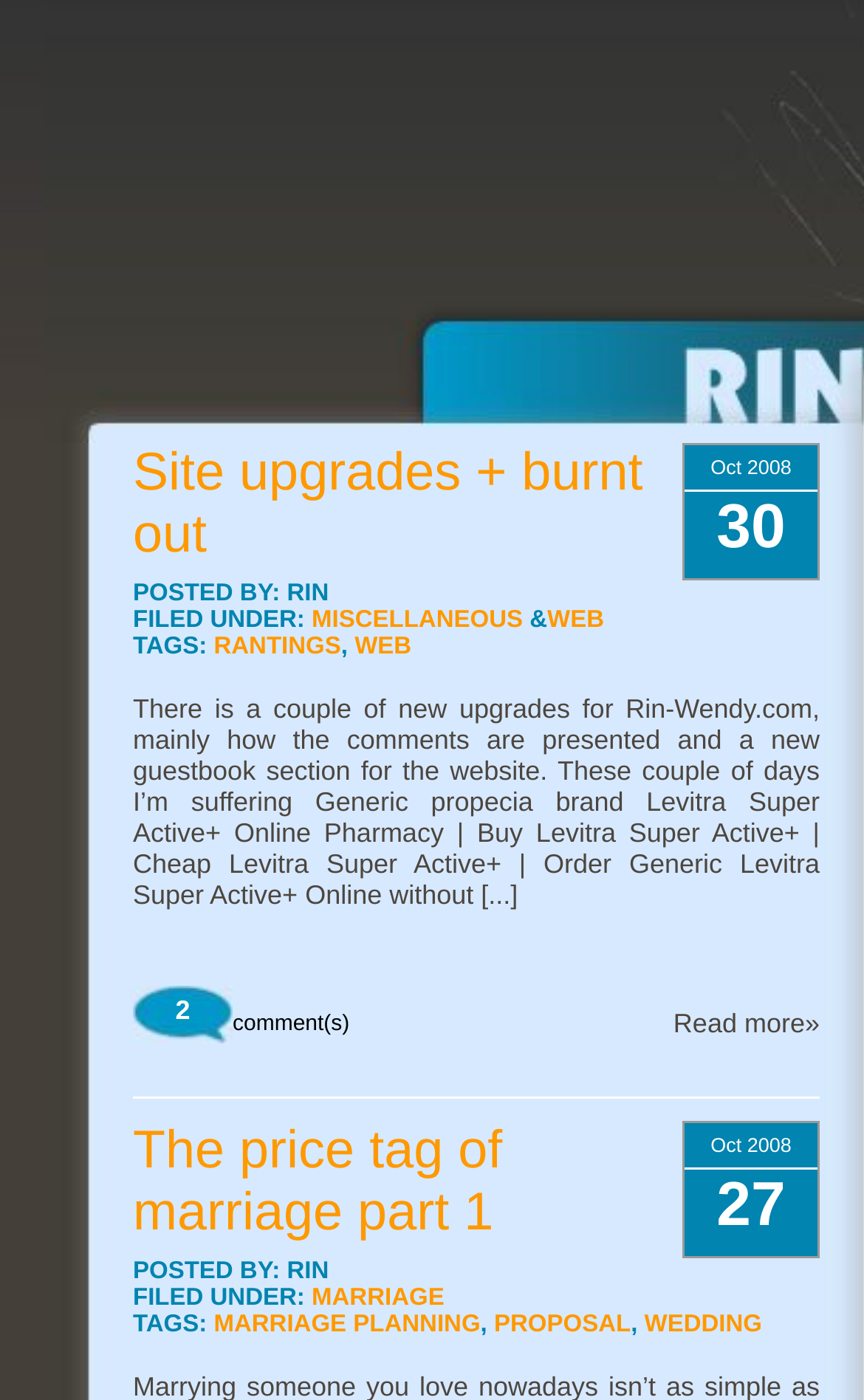What is the category of the second post?
Please ensure your answer to the question is detailed and covers all necessary aspects.

I looked at the 'FILED UNDER:' section of the second post and found that it is filed under 'MARRIAGE'.